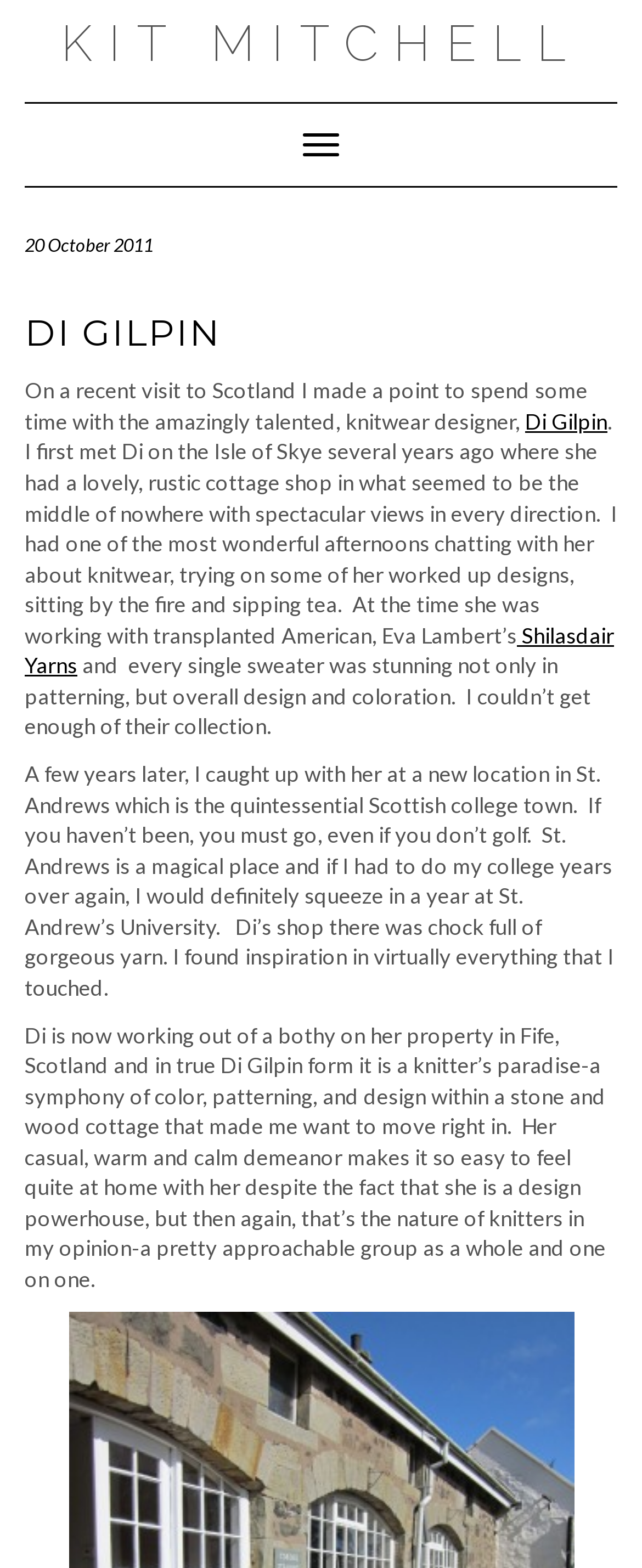Provide a thorough and detailed response to the question by examining the image: 
Where is Di Gilpin's current workspace located?

According to the text, Di Gilpin is now working out of a bothy on her property in Fife, Scotland. This is mentioned in the last paragraph of the article.